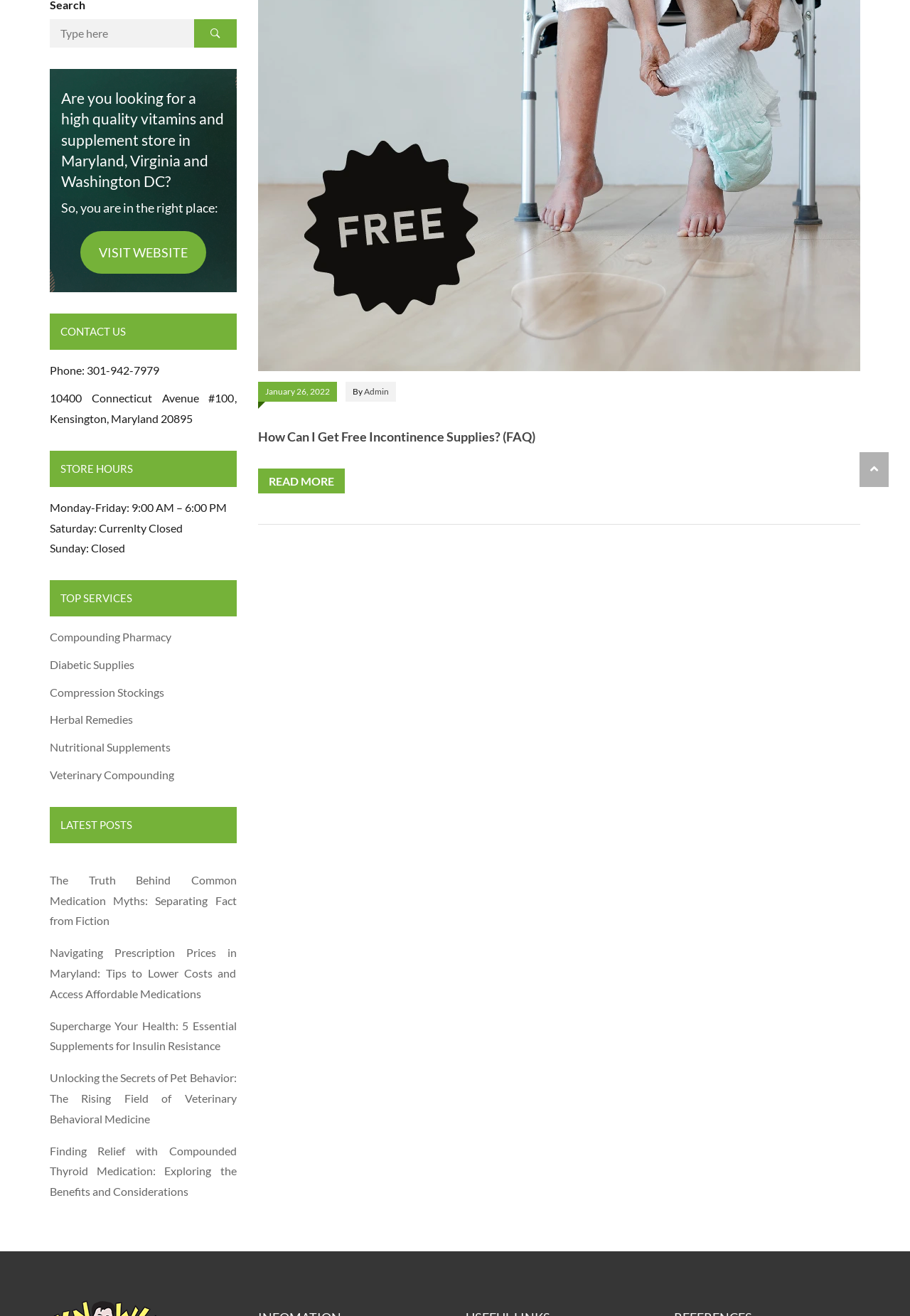Using the format (top-left x, top-left y, bottom-right x, bottom-right y), and given the element description, identify the bounding box coordinates within the screenshot: parent_node: Search name="s" placeholder="Type here"

[0.055, 0.014, 0.213, 0.036]